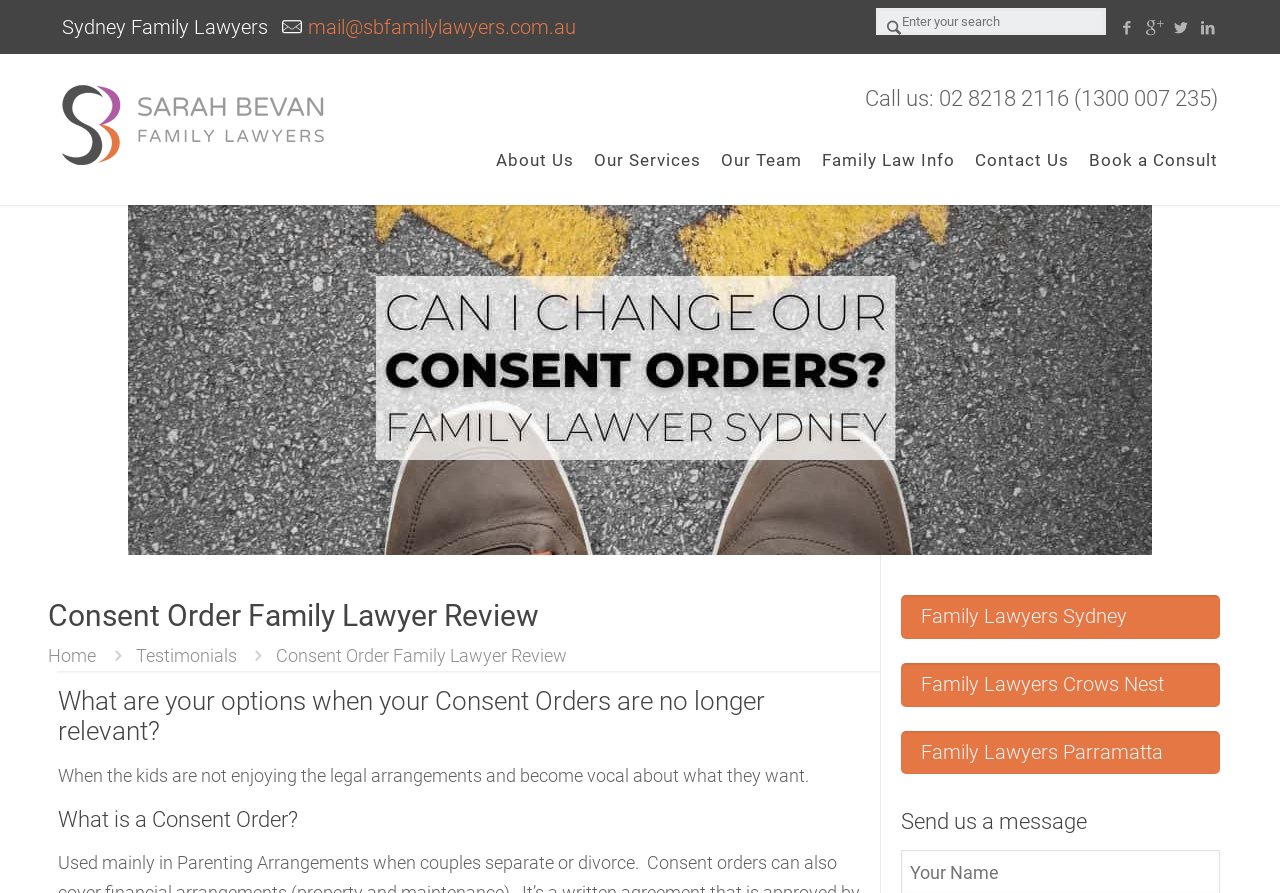Give a detailed account of the webpage.

The webpage is about SB Family Lawyers, a law firm specializing in family law. At the top left corner, there is a logo of the law firm, "Family lawyers Sydney Sarah Bevan Logo", accompanied by a search bar where users can enter their search queries. Below the logo, there are several social media links and a contact email address.

On the top right corner, there is a navigation menu with links to various sections of the website, including "About Us", "Our Services", "Our Team", "Family Law Info", "Contact Us", and "Book a Consult".

The main content of the webpage is divided into several sections. The first section has a heading "Consent Order Family Lawyer Review" and features a large image that spans across the page. Below the image, there are links to "Home", "Testimonials", and "Consent Order Family Lawyer Review".

The next section has a heading "What are your options when your Consent Orders are no longer relevant?" followed by a paragraph of text that discusses the situation when children become vocal about their desires. Below this section, there is another heading "What is a Consent Order?" with links to "Family Lawyers Sydney", "Family Lawyers Crows Nest", and "Family Lawyers Parramatta" on the right side.

At the bottom of the page, there is a section with a heading "Send us a message" and a call-to-action to contact the law firm.